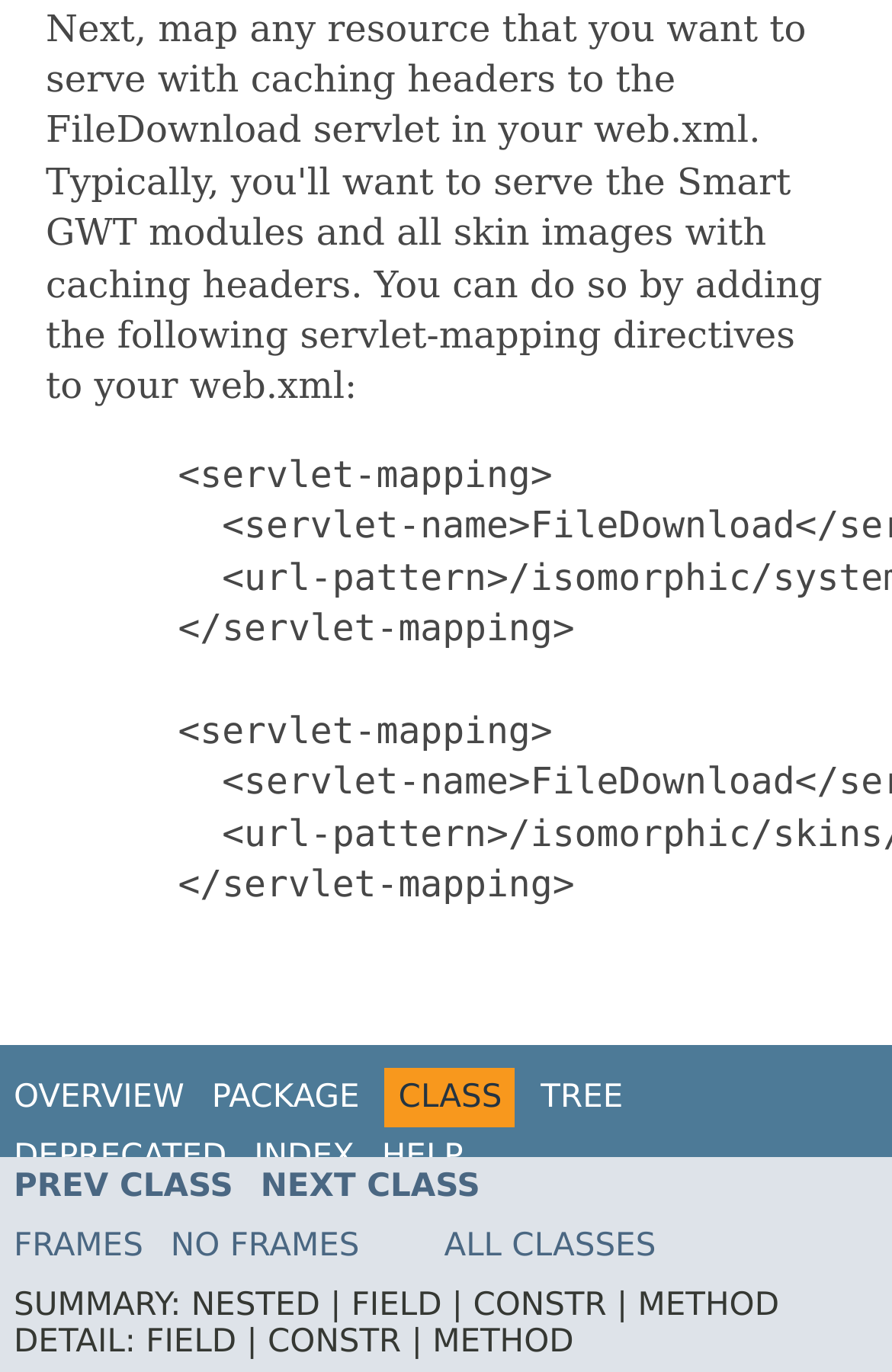Kindly determine the bounding box coordinates of the area that needs to be clicked to fulfill this instruction: "go to overview".

[0.015, 0.786, 0.207, 0.813]